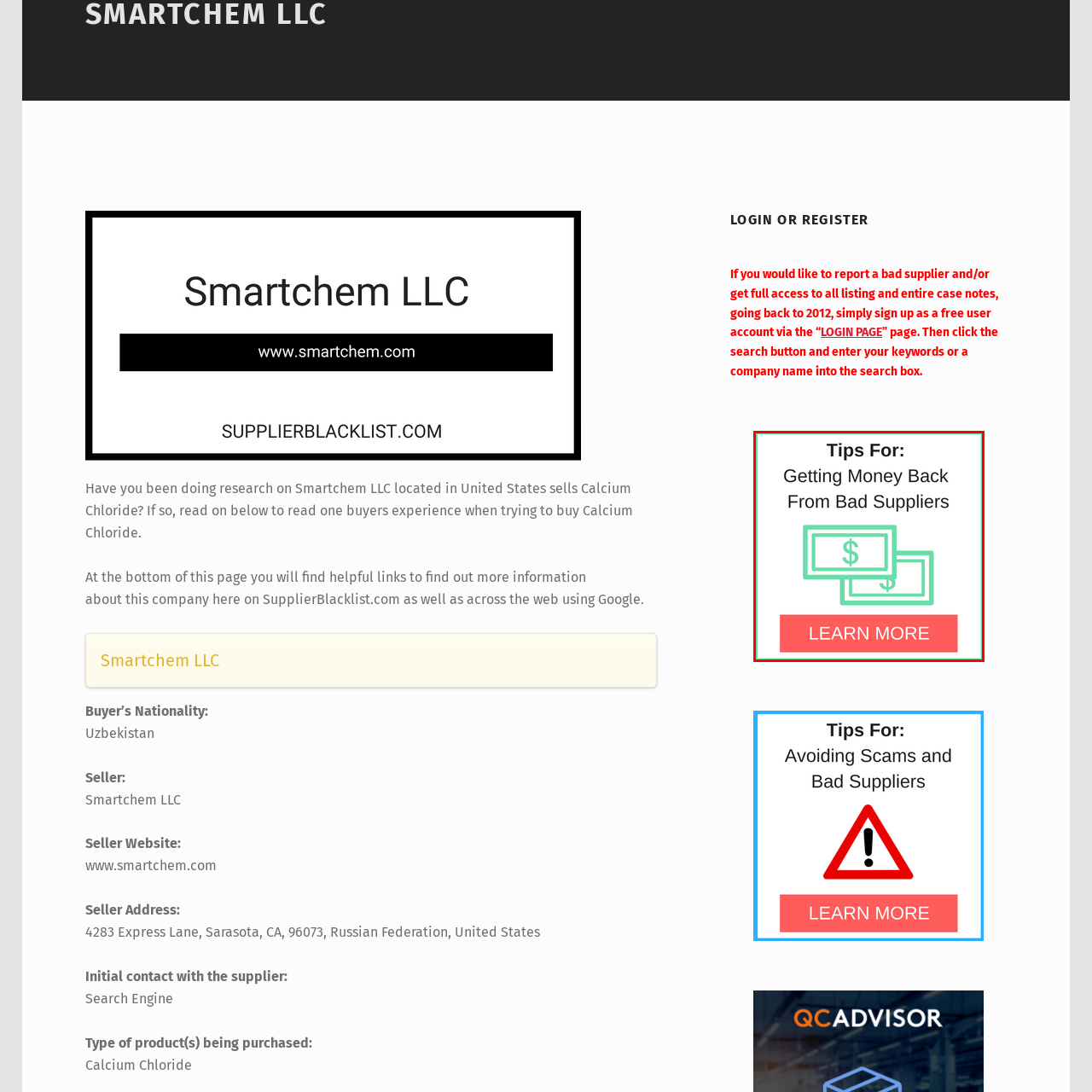Observe the image area highlighted by the pink border and answer the ensuing question in detail, using the visual cues: 
What is the purpose of the call-to-action button?

The call-to-action button at the bottom of the graphic reads 'LEARN MORE', which suggests that its purpose is to invite viewers to explore additional resources and guidance on how to navigate issues with unreliable suppliers.